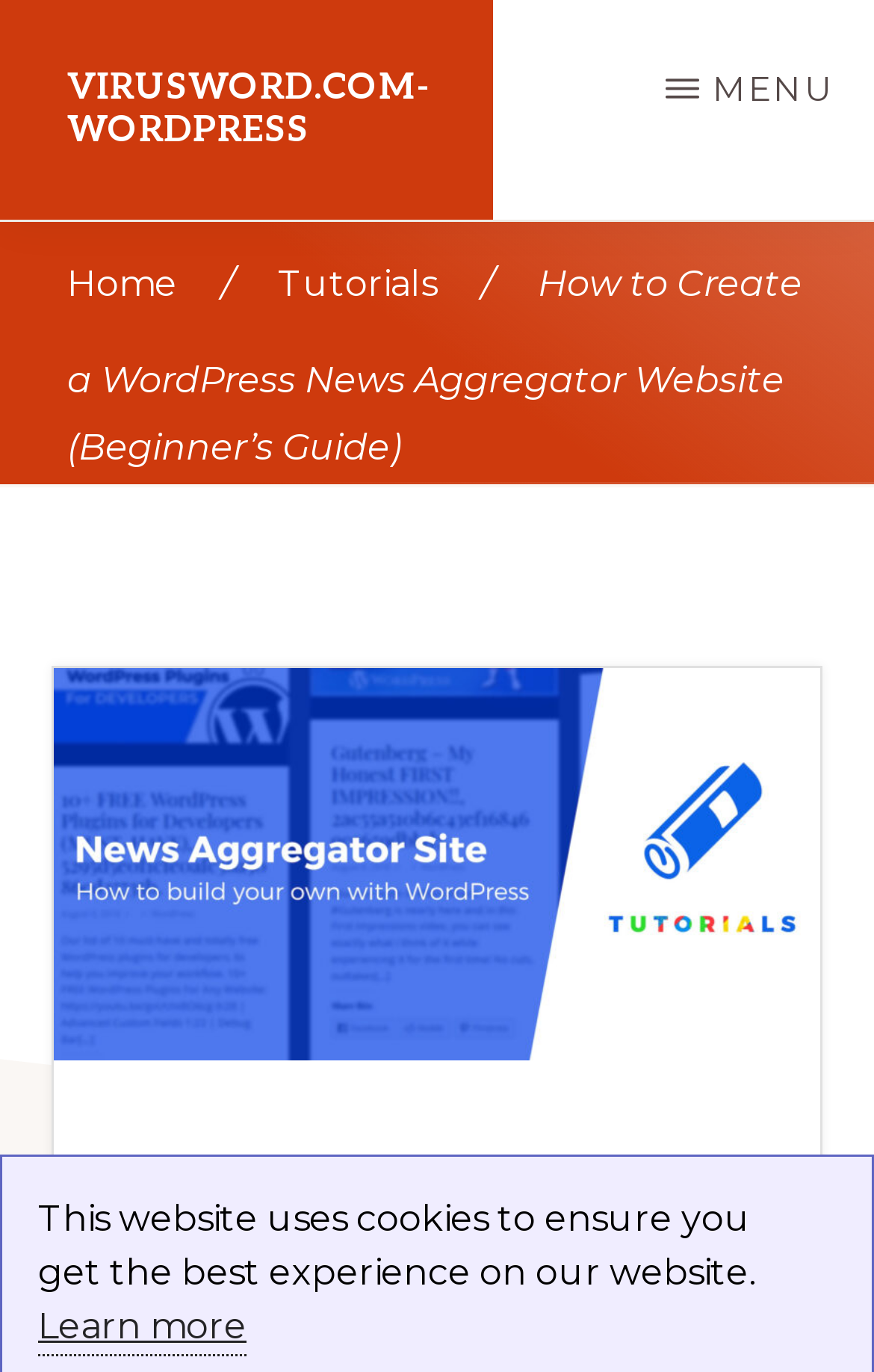What is the current page about?
Using the image as a reference, answer the question in detail.

I determined the topic of the current page by reading the title of the article, which is 'How to Create a WordPress News Aggregator Website (Beginner’s Guide)'.